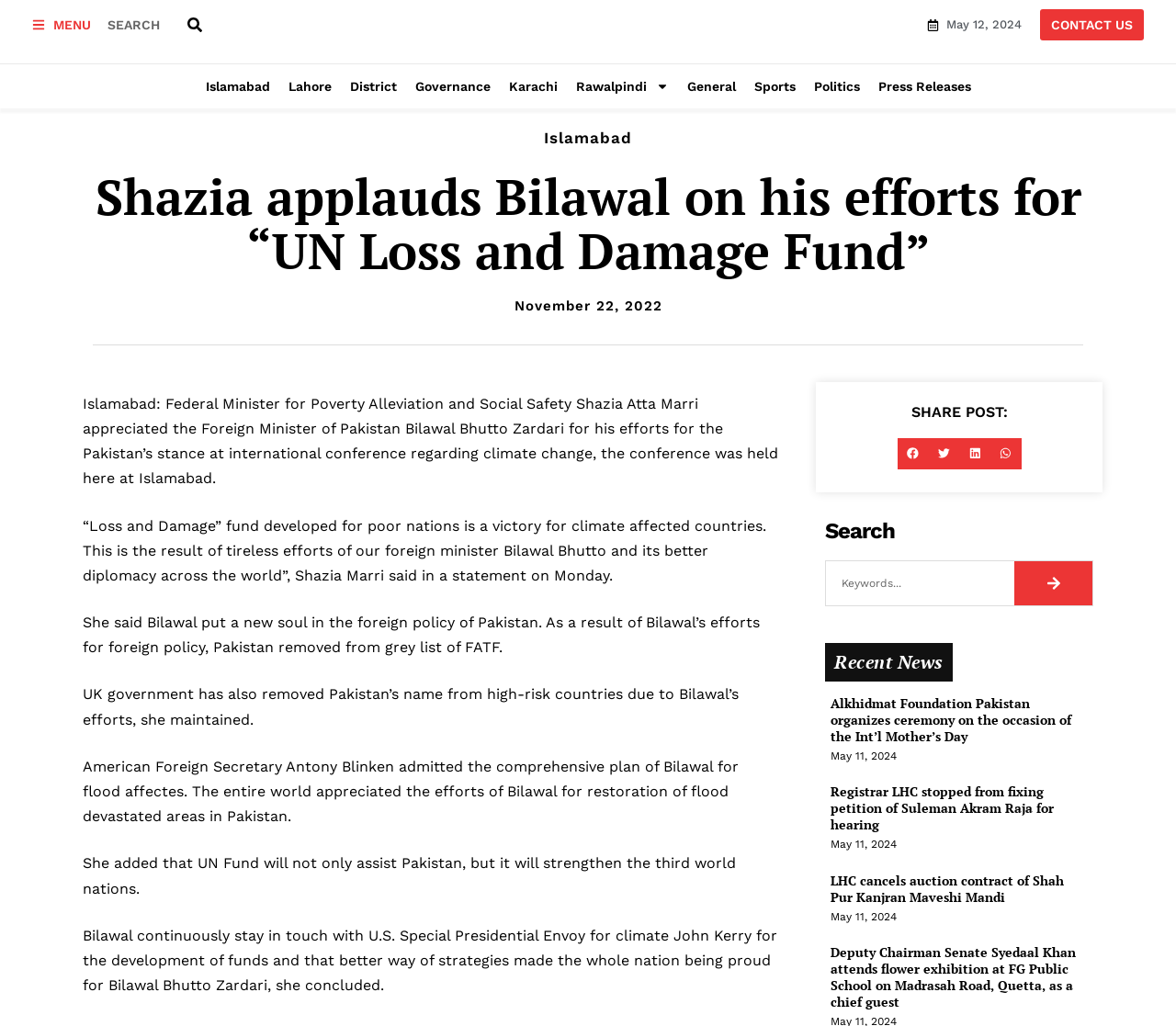Pinpoint the bounding box coordinates of the clickable element needed to complete the instruction: "Click the 'CELL: 239.919.0047' link". The coordinates should be provided as four float numbers between 0 and 1: [left, top, right, bottom].

None